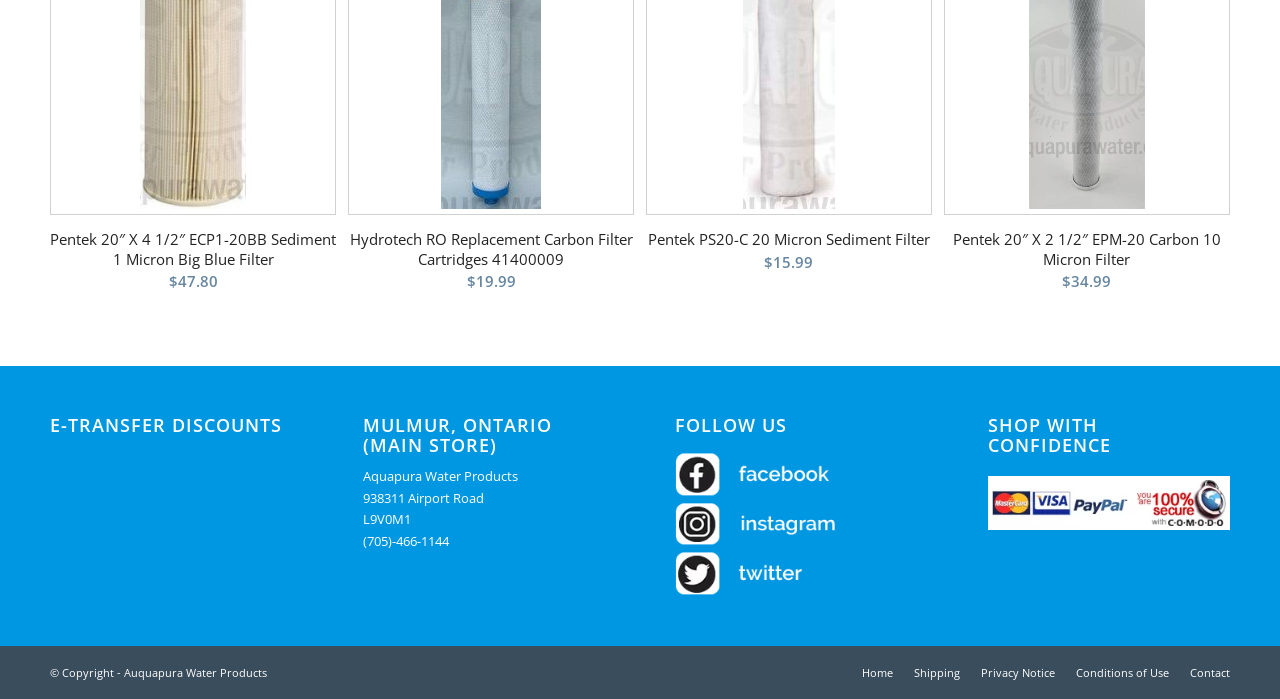Please look at the image and answer the question with a detailed explanation: What social media platforms can I follow the store on?

There are three links with the text '', which represents a social media icon, located below the heading 'FOLLOW US'. This suggests that the store has a presence on three social media platforms.